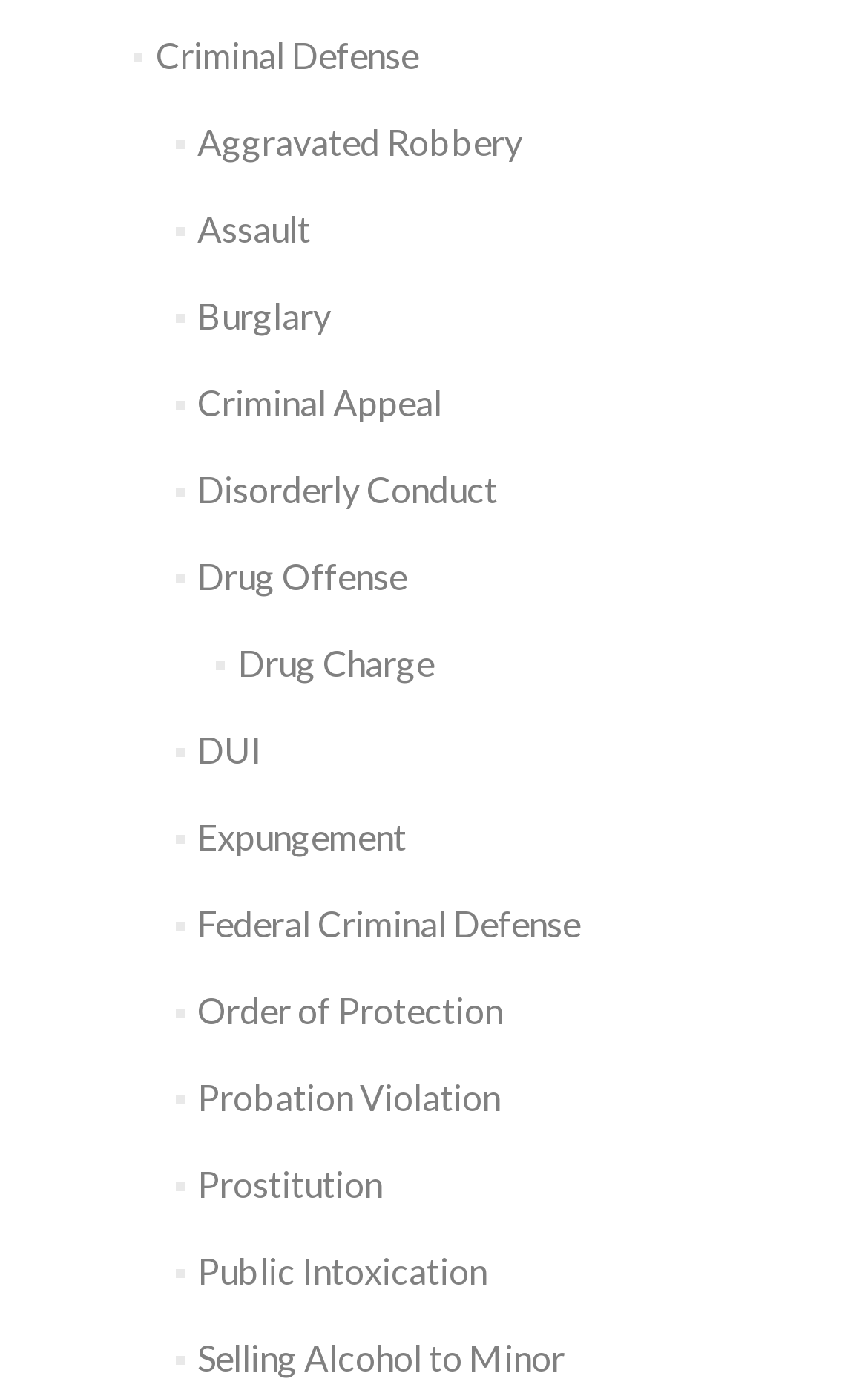Determine the bounding box coordinates of the clickable element to achieve the following action: 'Click on Criminal Defense'. Provide the coordinates as four float values between 0 and 1, formatted as [left, top, right, bottom].

[0.18, 0.024, 0.482, 0.054]